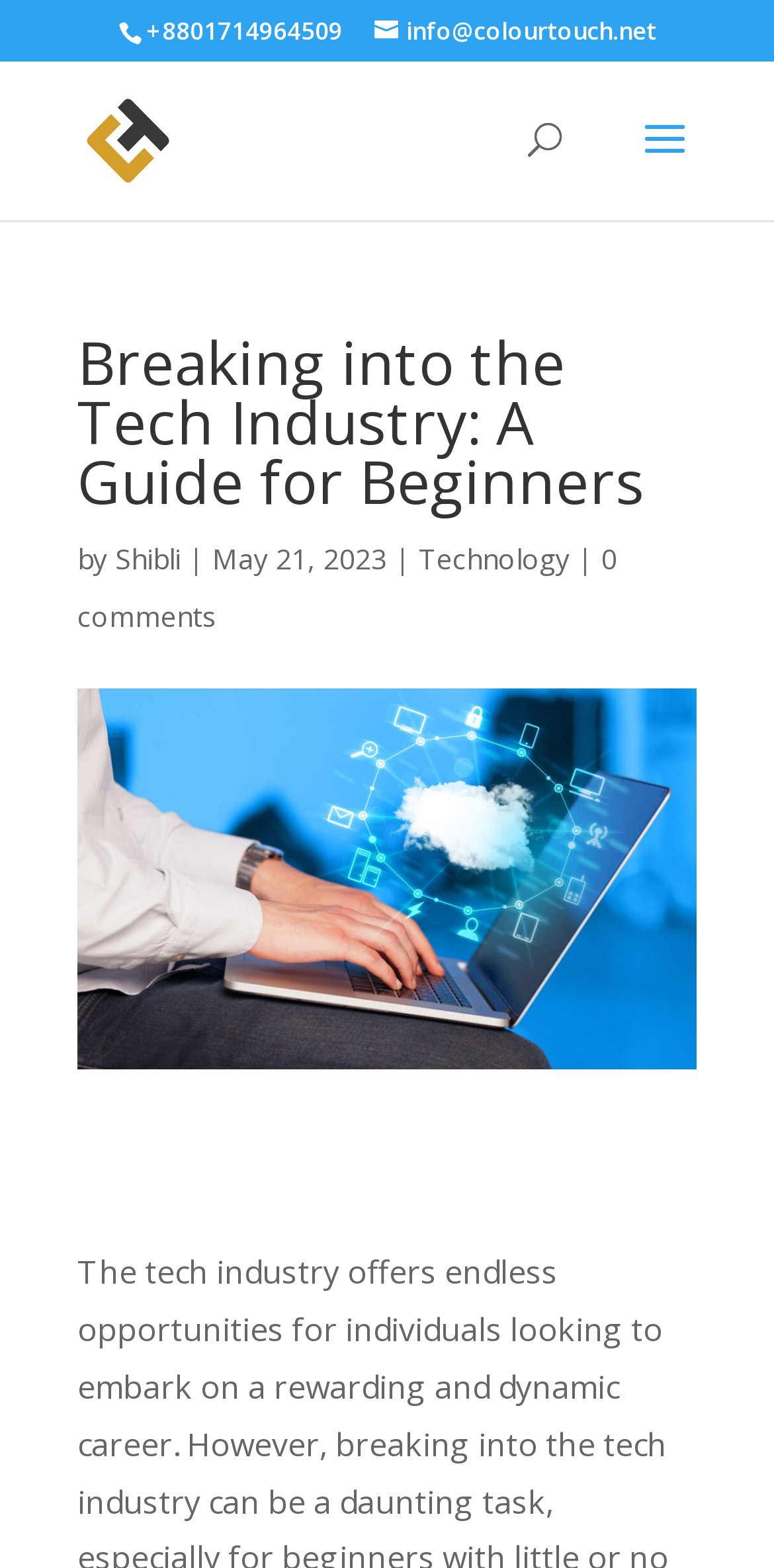Provide a comprehensive description of the webpage.

The webpage is a guide for beginners looking to break into the tech industry. At the top left corner, there is a phone number "+8801714964509" displayed. Next to it, on the top right corner, there is a link to the email address "info@colourtouch.net" and a link to the website's name "ColourTouch" accompanied by a small image of the ColourTouch logo.

Below the top section, there is a search bar with a placeholder text "Search for:" where users can input their queries. The search bar is positioned roughly in the middle of the page, spanning from the left to the right.

The main content of the webpage starts with a heading "Breaking into the Tech Industry: A Guide for Beginners" which takes up most of the width of the page. Below the heading, there is a byline that reads "by Shibli | May 21, 2023", indicating the author and publication date of the guide. 

On the same line as the byline, there is a category link "Technology" and a link to the comments section "0 comments", which suggests that the guide has no comments yet.